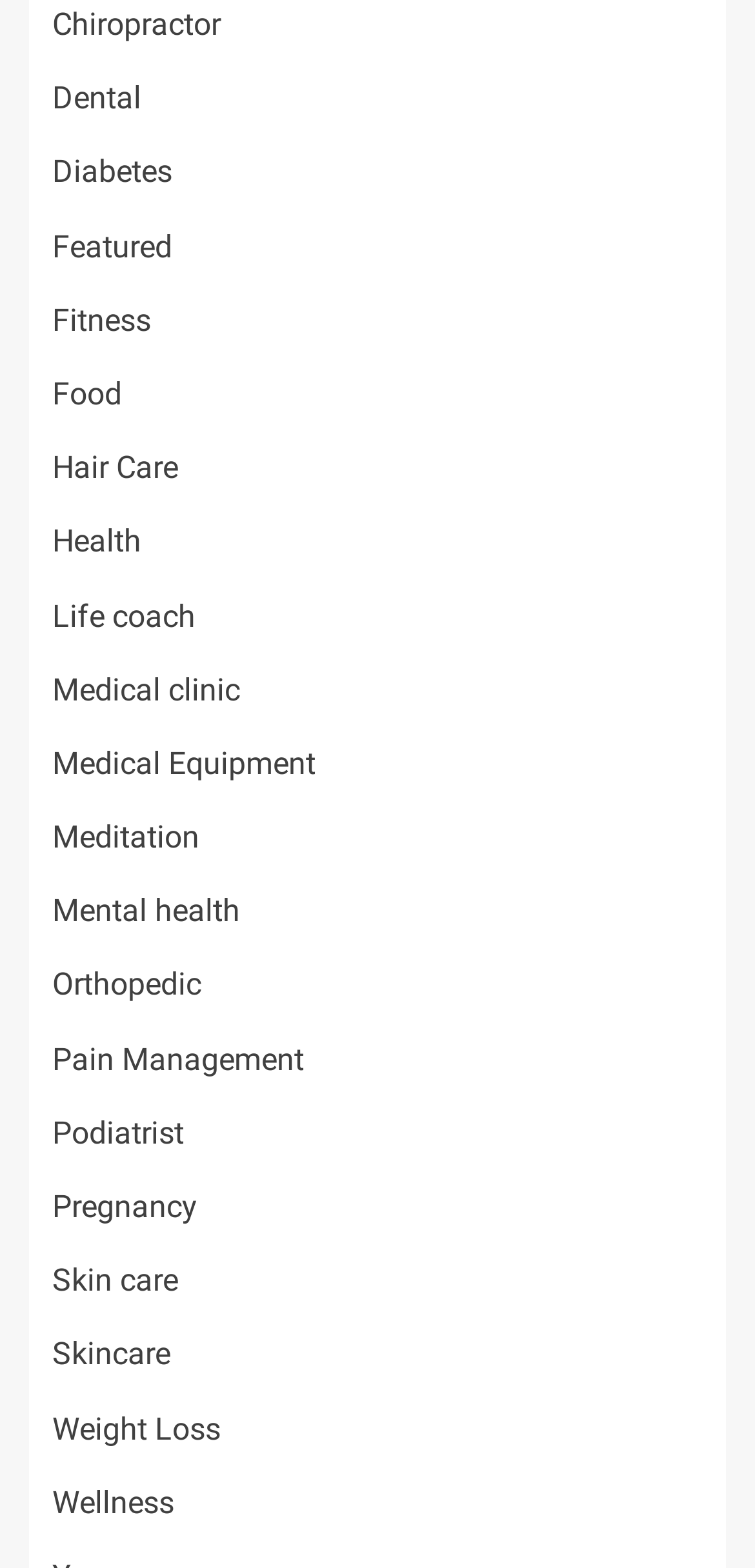Is 'Skin care' and 'Skincare' the same category?
Please give a detailed answer to the question using the information shown in the image.

I compared the links on the webpage and found that 'Skin care' and 'Skincare' are listed as two separate categories, with different bounding box coordinates, indicating that they are not the same category.